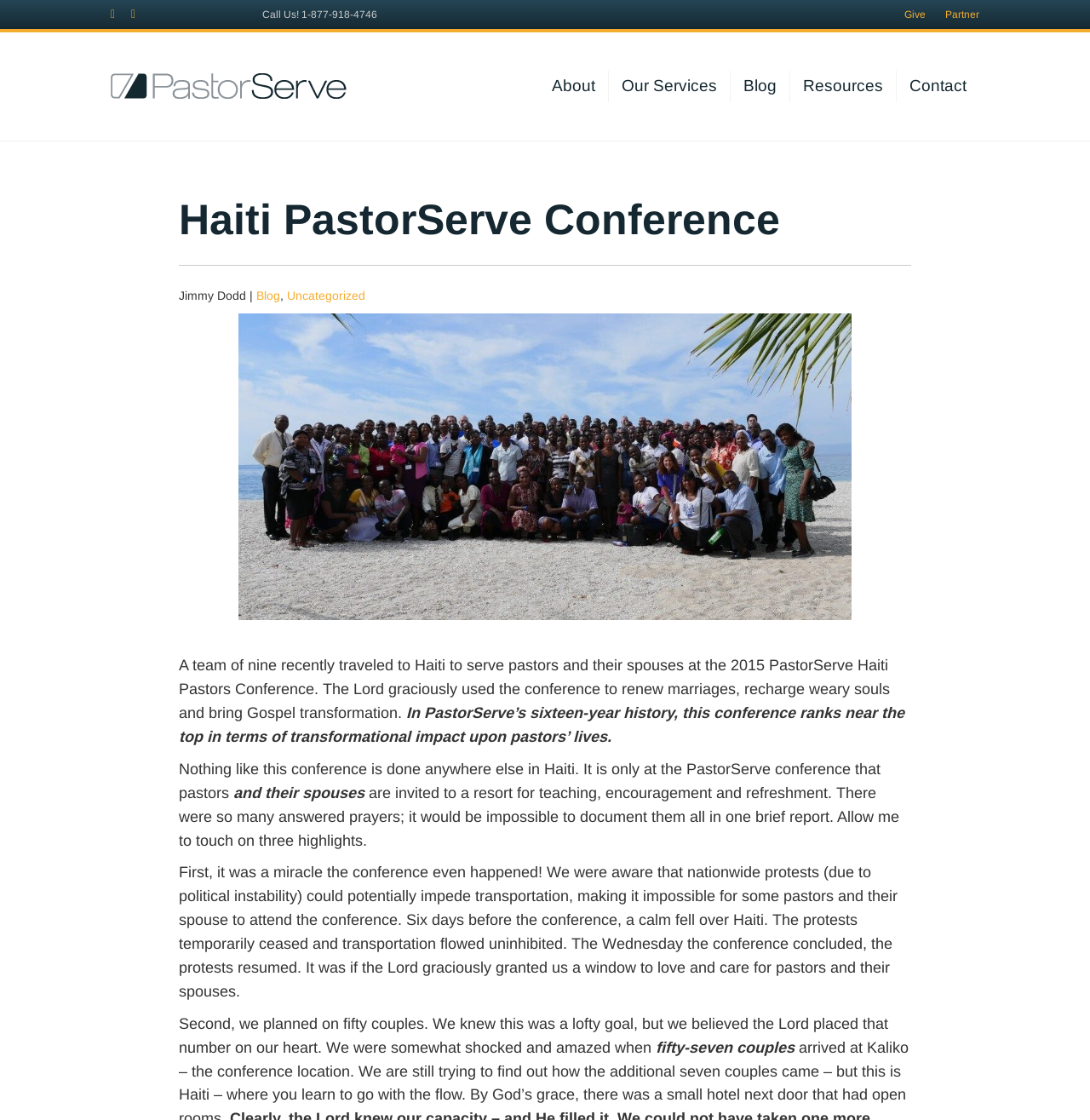What is the phone number to call?
Give a single word or phrase answer based on the content of the image.

1-877-918-4746